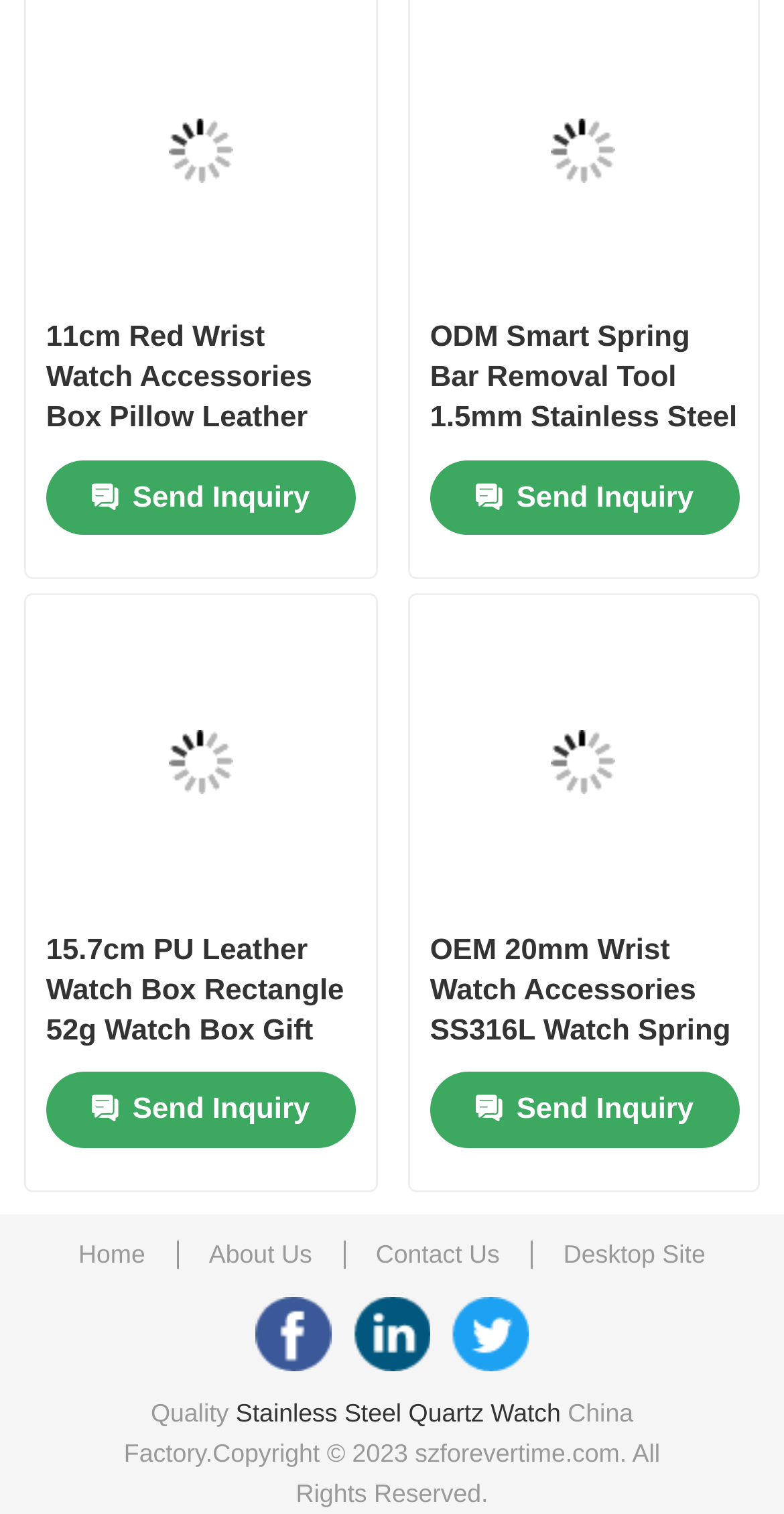Determine the bounding box coordinates of the clickable area required to perform the following instruction: "Go to the 'About Us' page". The coordinates should be represented as four float numbers between 0 and 1: [left, top, right, bottom].

[0.08, 0.172, 0.92, 0.245]